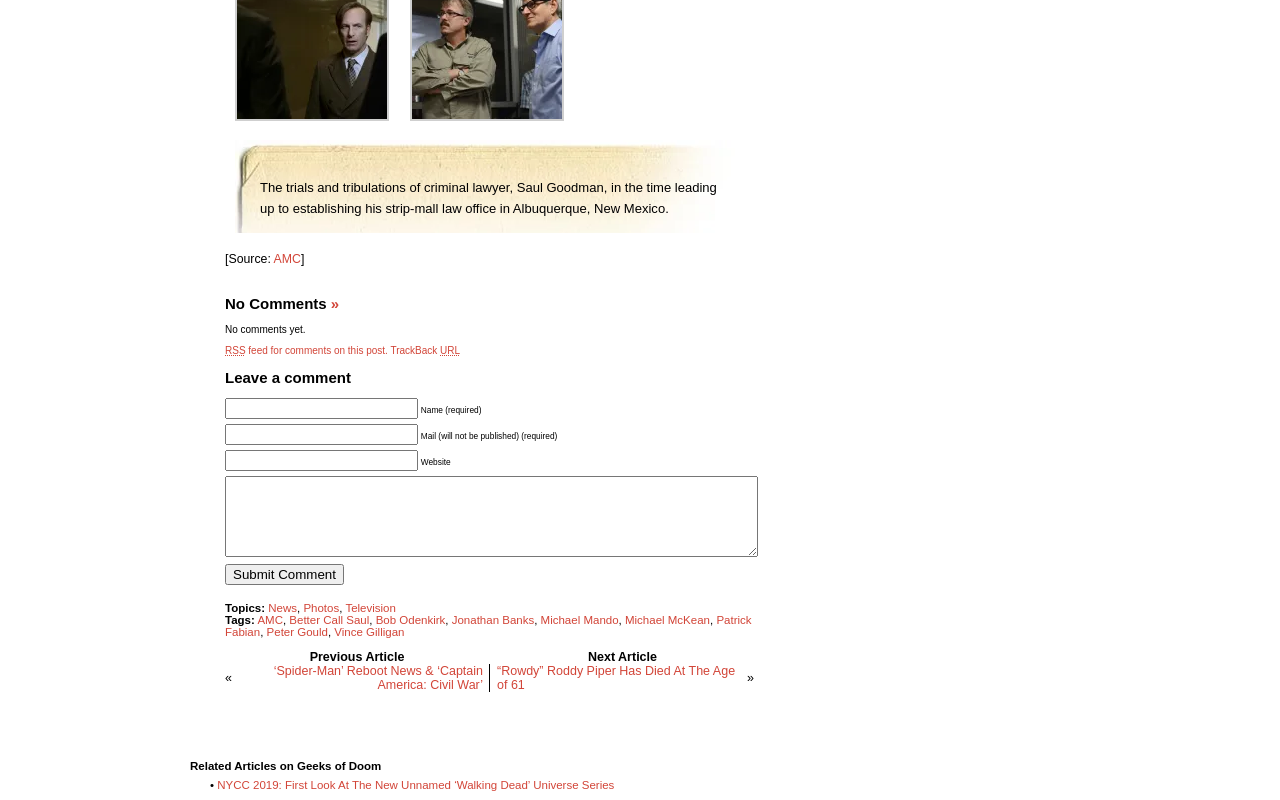What is the profession of Saul Goodman?
Using the details from the image, give an elaborate explanation to answer the question.

I found the answer by reading the text in the blockquote element, which describes the trials and tribulations of criminal lawyer, Saul Goodman, in the time leading up to establishing his strip-mall law office in Albuquerque, New Mexico.